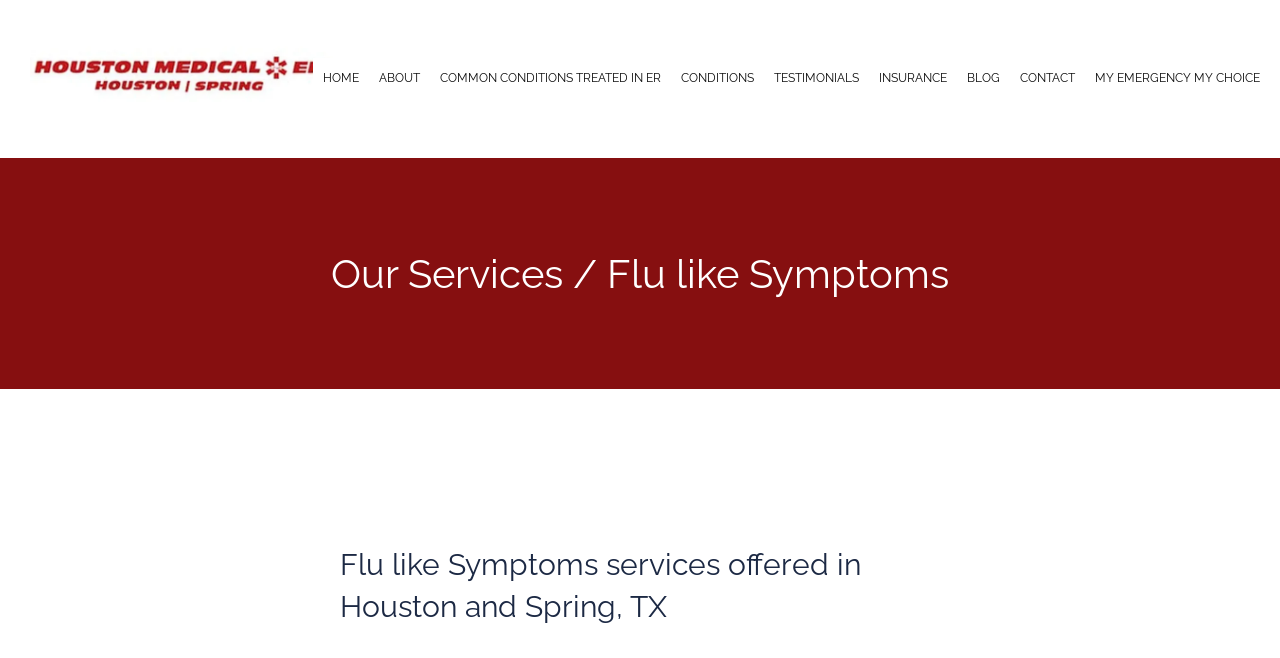Determine the bounding box coordinates of the clickable region to carry out the instruction: "contact Houston Medical ER".

[0.797, 0.108, 0.84, 0.129]